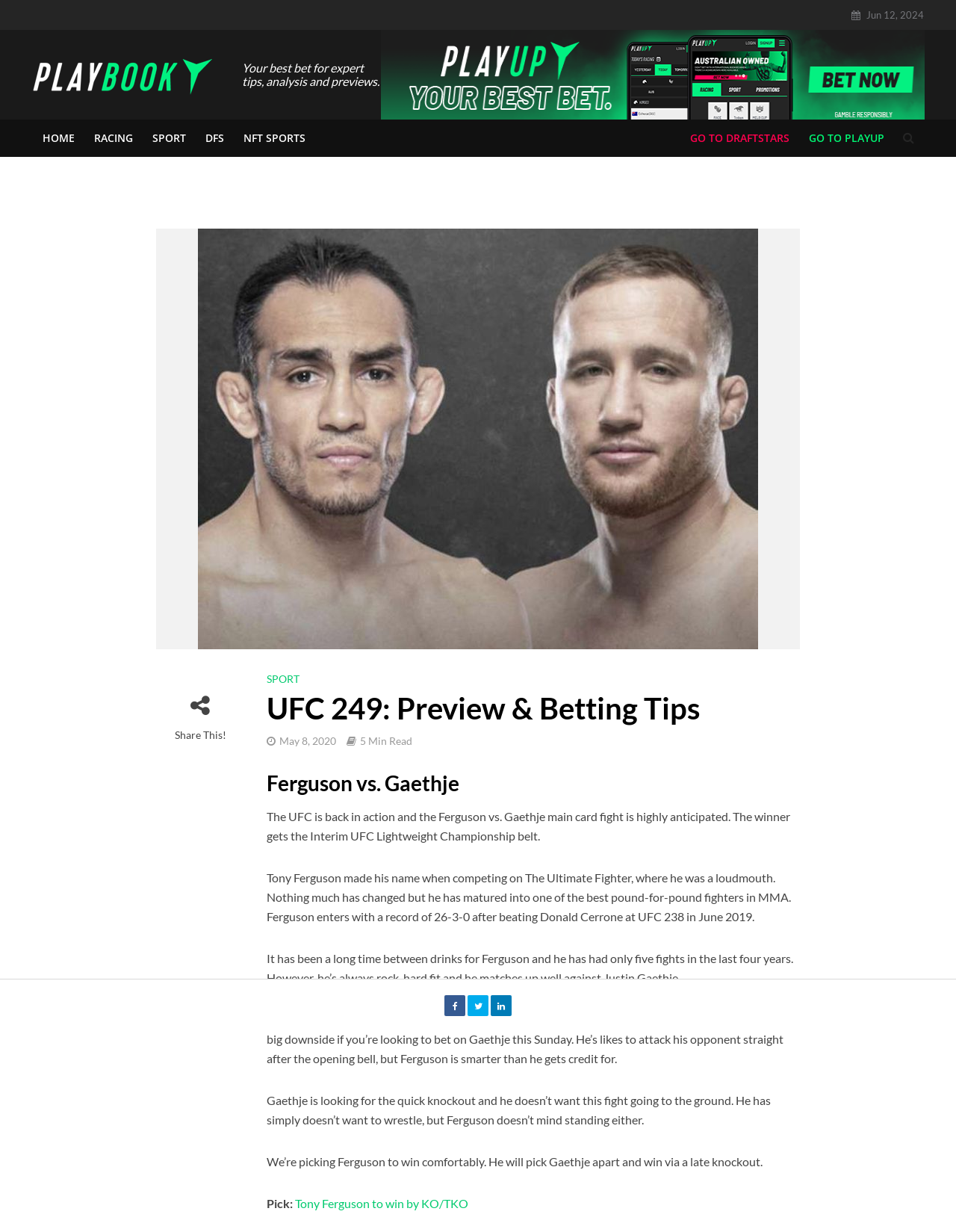Determine the bounding box coordinates of the UI element described below. Use the format (top-left x, top-left y, bottom-right x, bottom-right y) with floating point numbers between 0 and 1: alt="Cuyahoga County. Ohio"

None